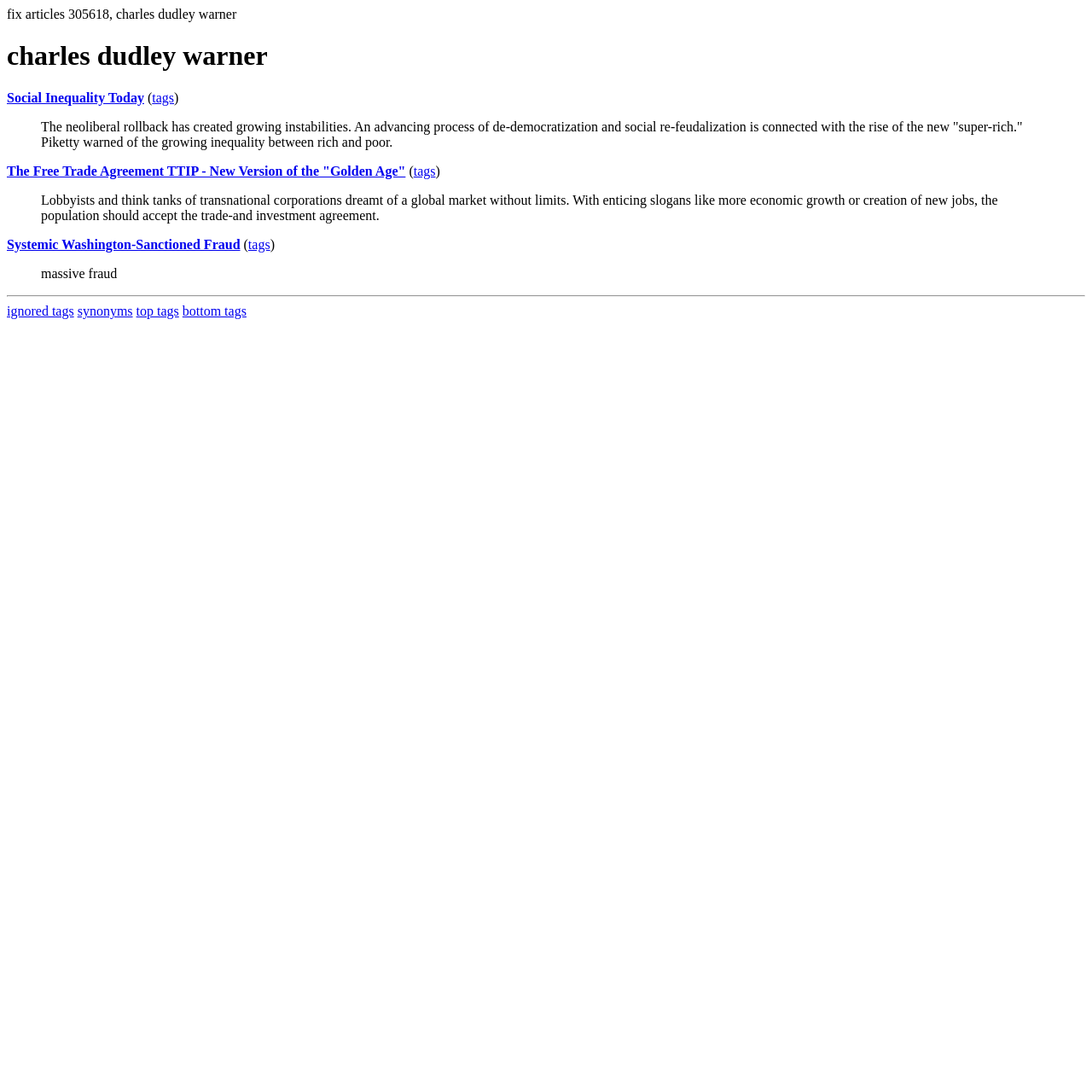Determine the bounding box coordinates for the clickable element to execute this instruction: "Explore the link 'The Free Trade Agreement TTIP - New Version of the "Golden Age"'". Provide the coordinates as four float numbers between 0 and 1, i.e., [left, top, right, bottom].

[0.006, 0.15, 0.371, 0.163]